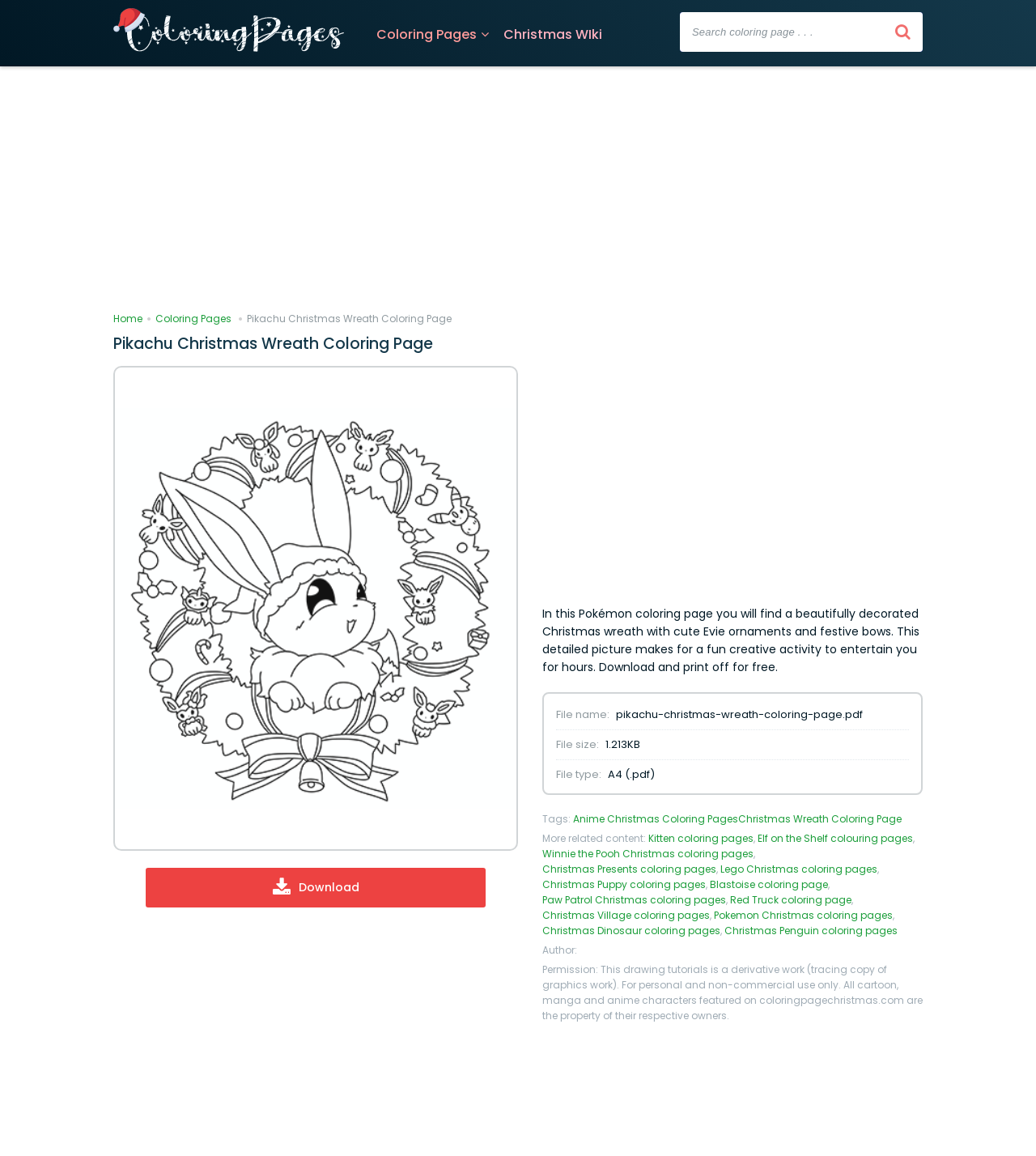Identify the bounding box of the UI component described as: "Christmas Puppy coloring pages".

[0.523, 0.758, 0.681, 0.772]